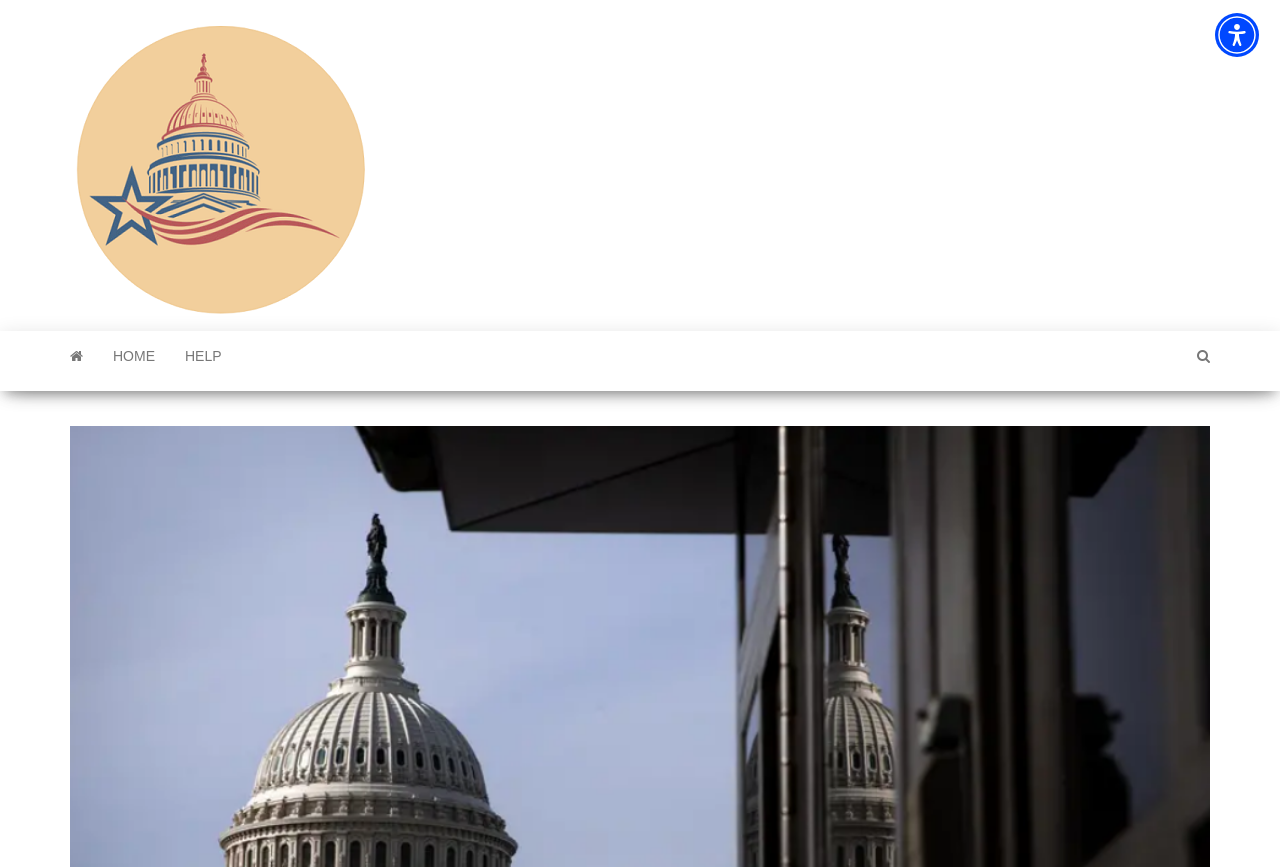Find the bounding box coordinates for the HTML element specified by: "alt="Capitol Hill Pulse"".

[0.055, 0.186, 0.289, 0.204]